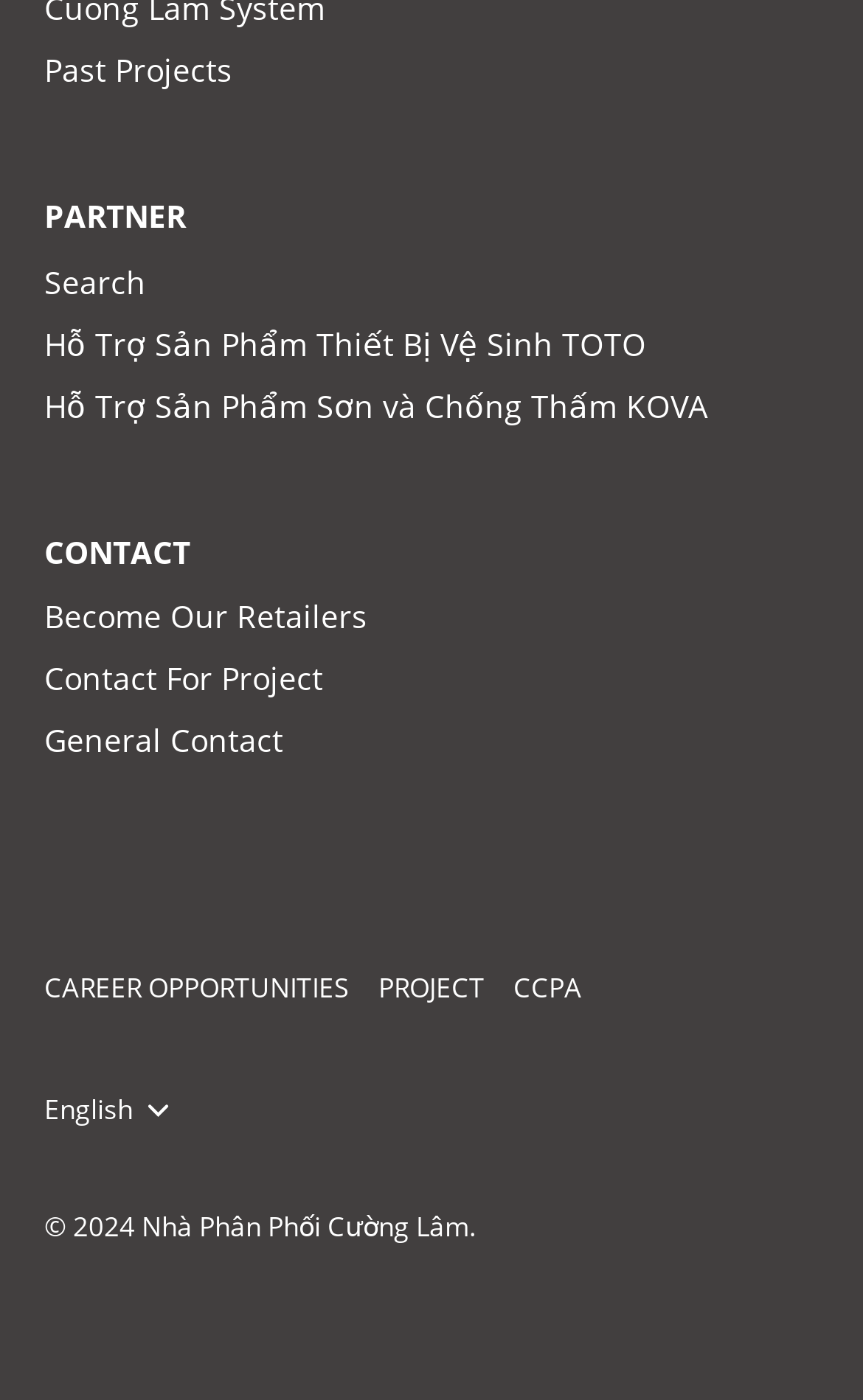What is the language currently selected?
Give a detailed explanation using the information visible in the image.

The language currently selected is 'English' which is indicated by the button with the text 'English' and an image icon. The button is located at the bottom of the webpage with a bounding box of [0.051, 0.781, 0.269, 0.804].